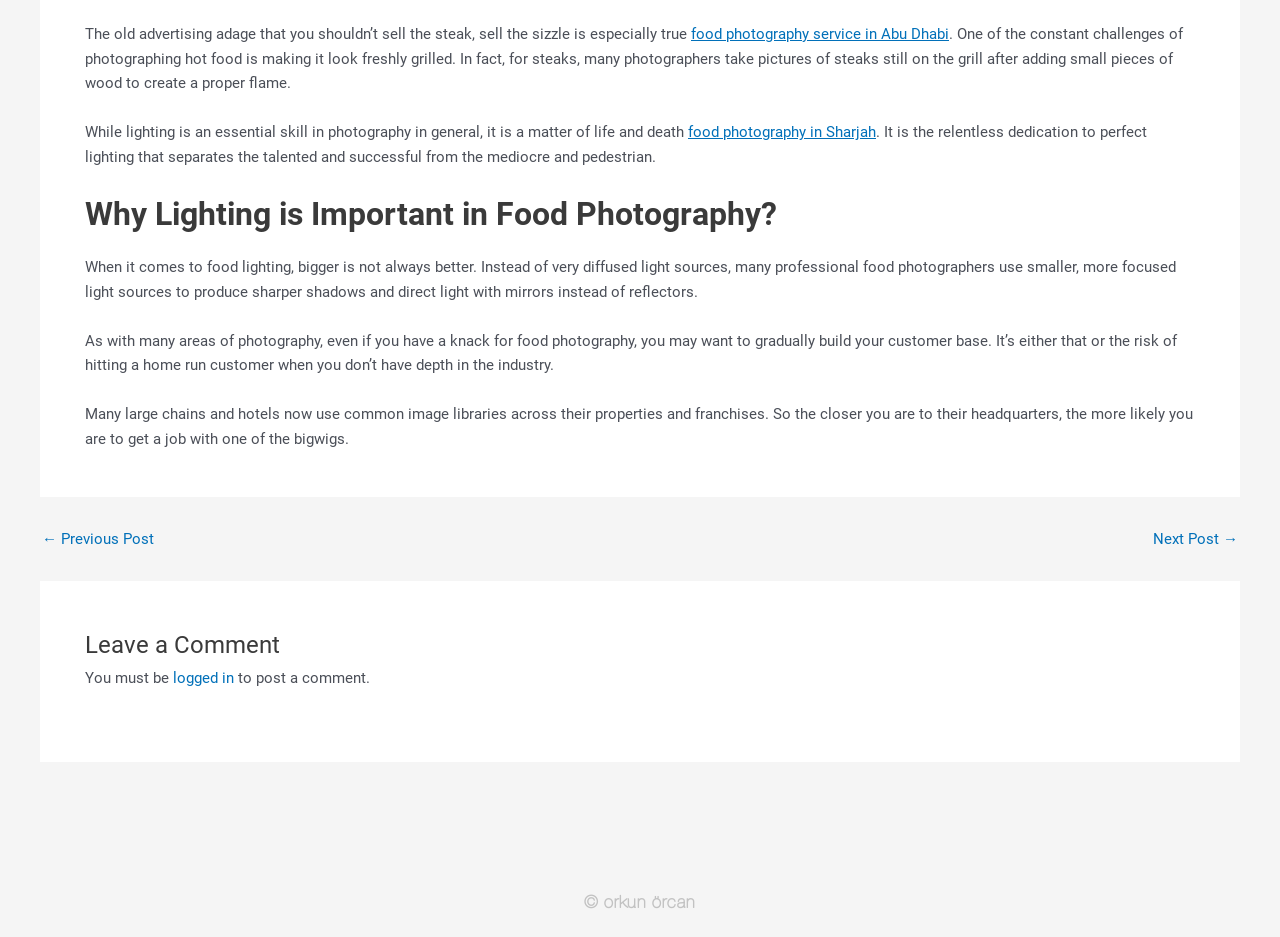Using the webpage screenshot, locate the HTML element that fits the following description and provide its bounding box: "Next Post →".

[0.901, 0.567, 0.967, 0.583]